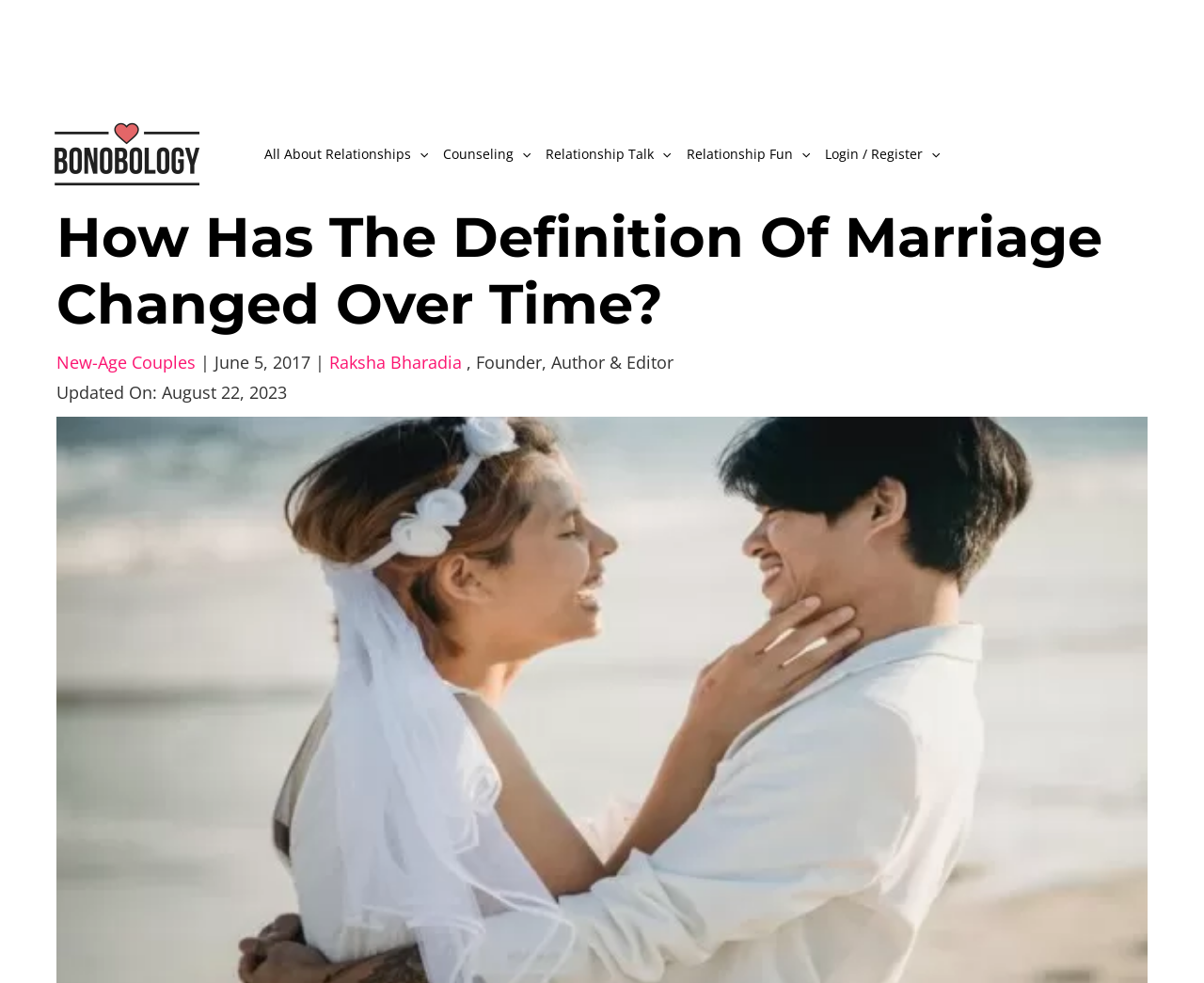Can you find the bounding box coordinates for the element to click on to achieve the instruction: "Toggle All About Relationships menu"?

[0.341, 0.14, 0.355, 0.173]